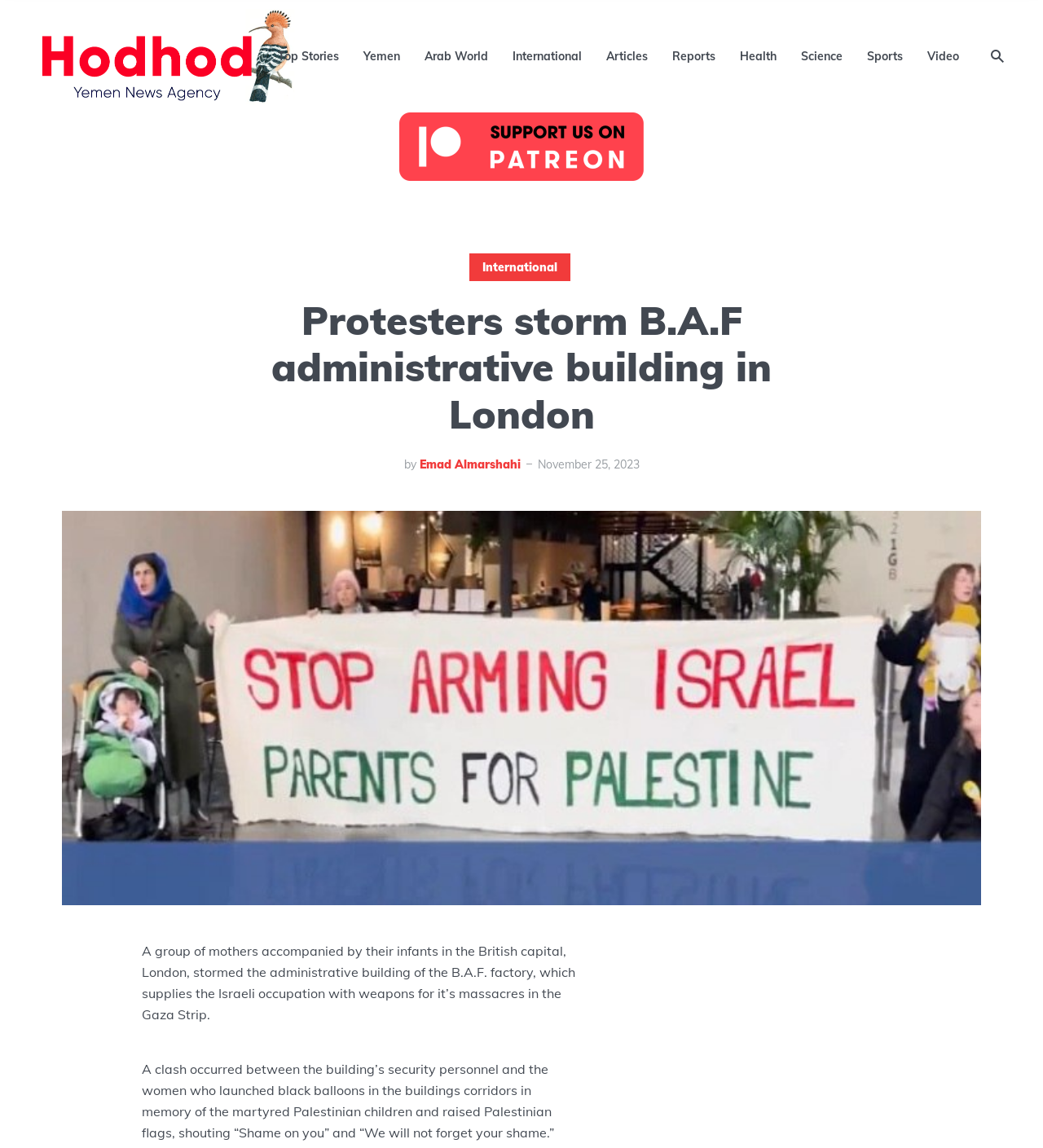What is the purpose of the B.A.F. factory?
Please respond to the question with a detailed and informative answer.

The purpose of the B.A.F. factory can be inferred from the first paragraph of the article, which states that the factory supplies the Israeli occupation with weapons for its massacres in the Gaza Strip.